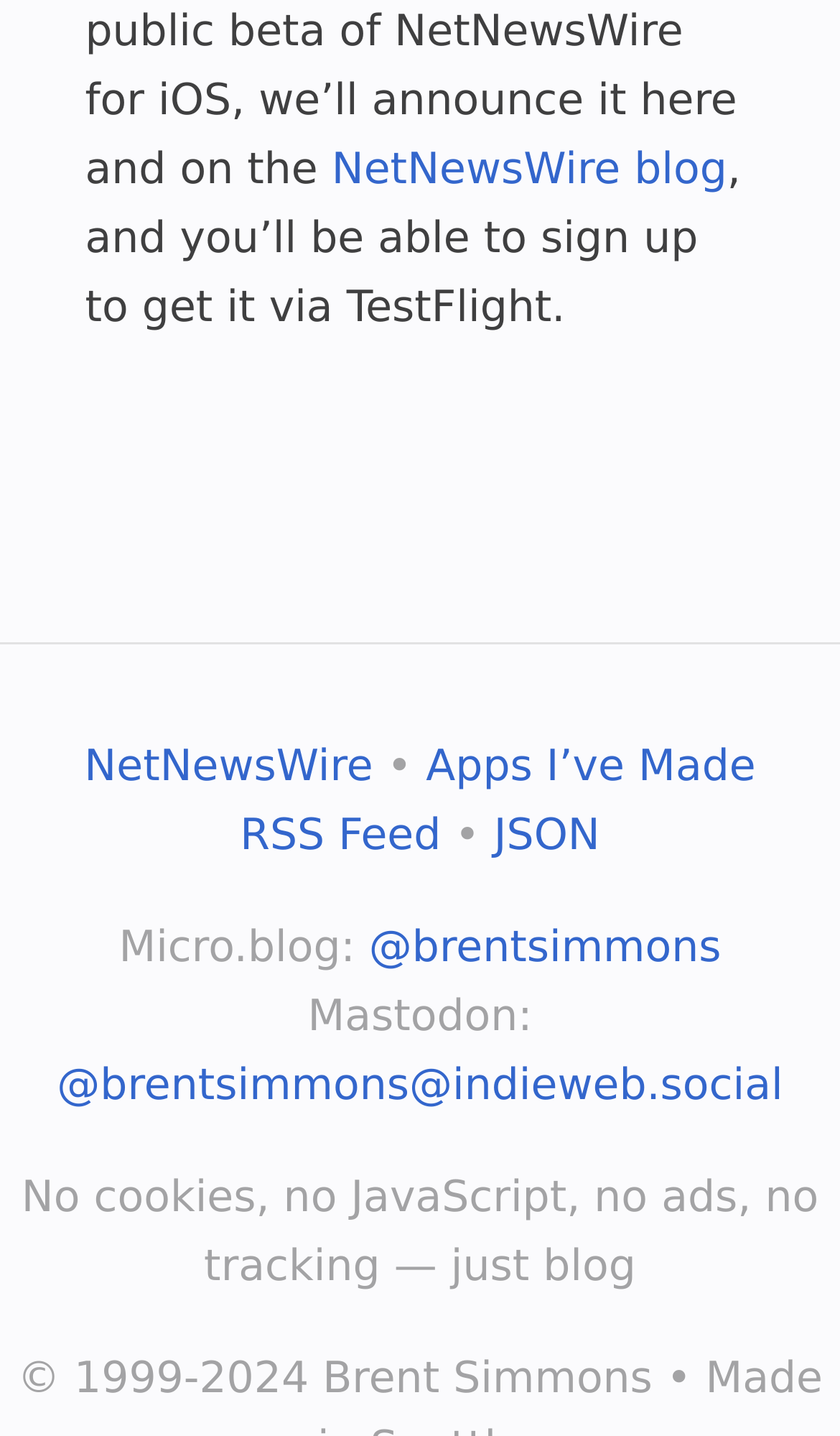What is the relation between NetNewsWire and the author?
Refer to the image and provide a one-word or short phrase answer.

The author made it